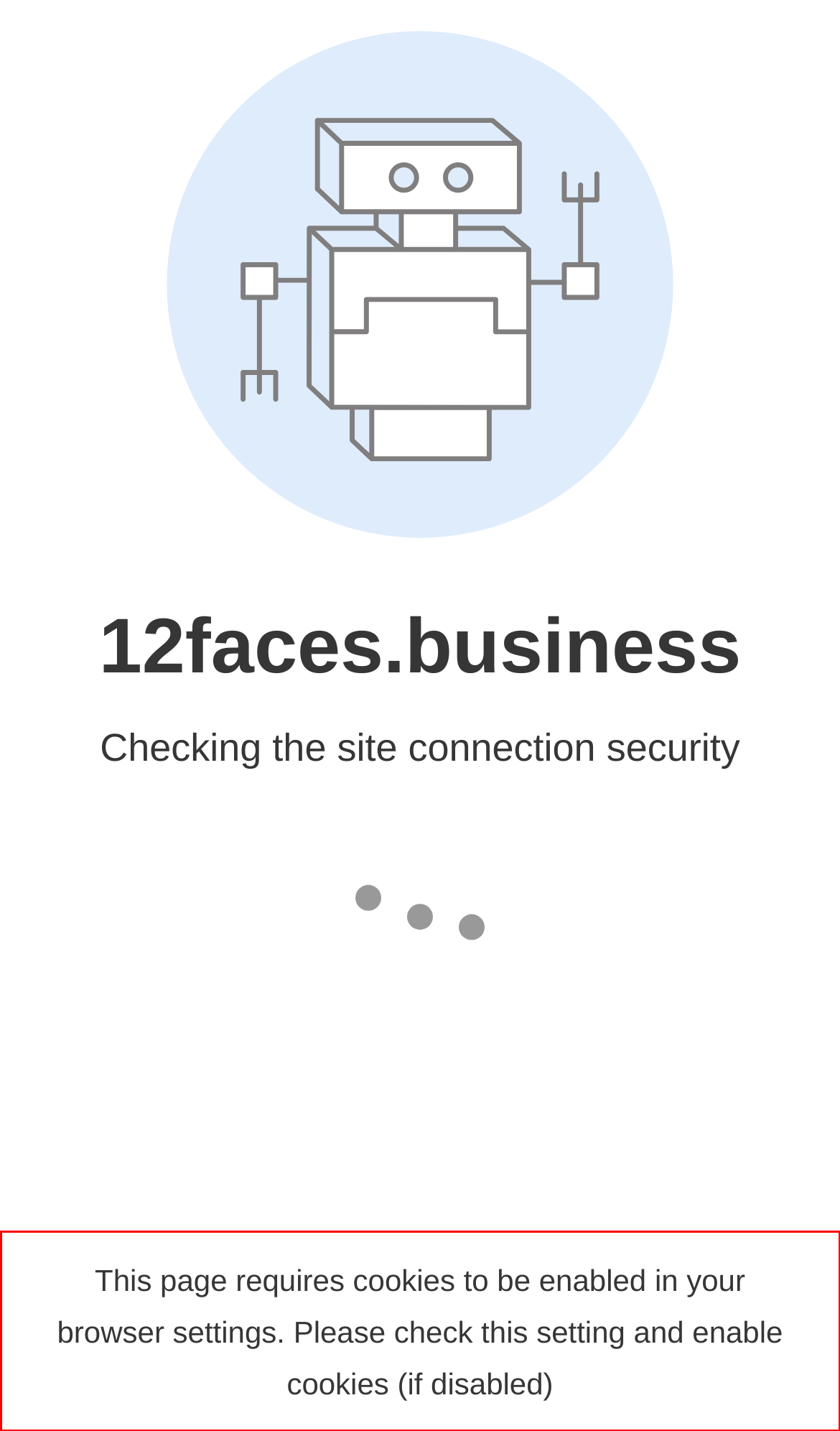Review the screenshot of the webpage and recognize the text inside the red rectangle bounding box. Provide the extracted text content.

This page requires cookies to be enabled in your browser settings. Please check this setting and enable cookies (if disabled)